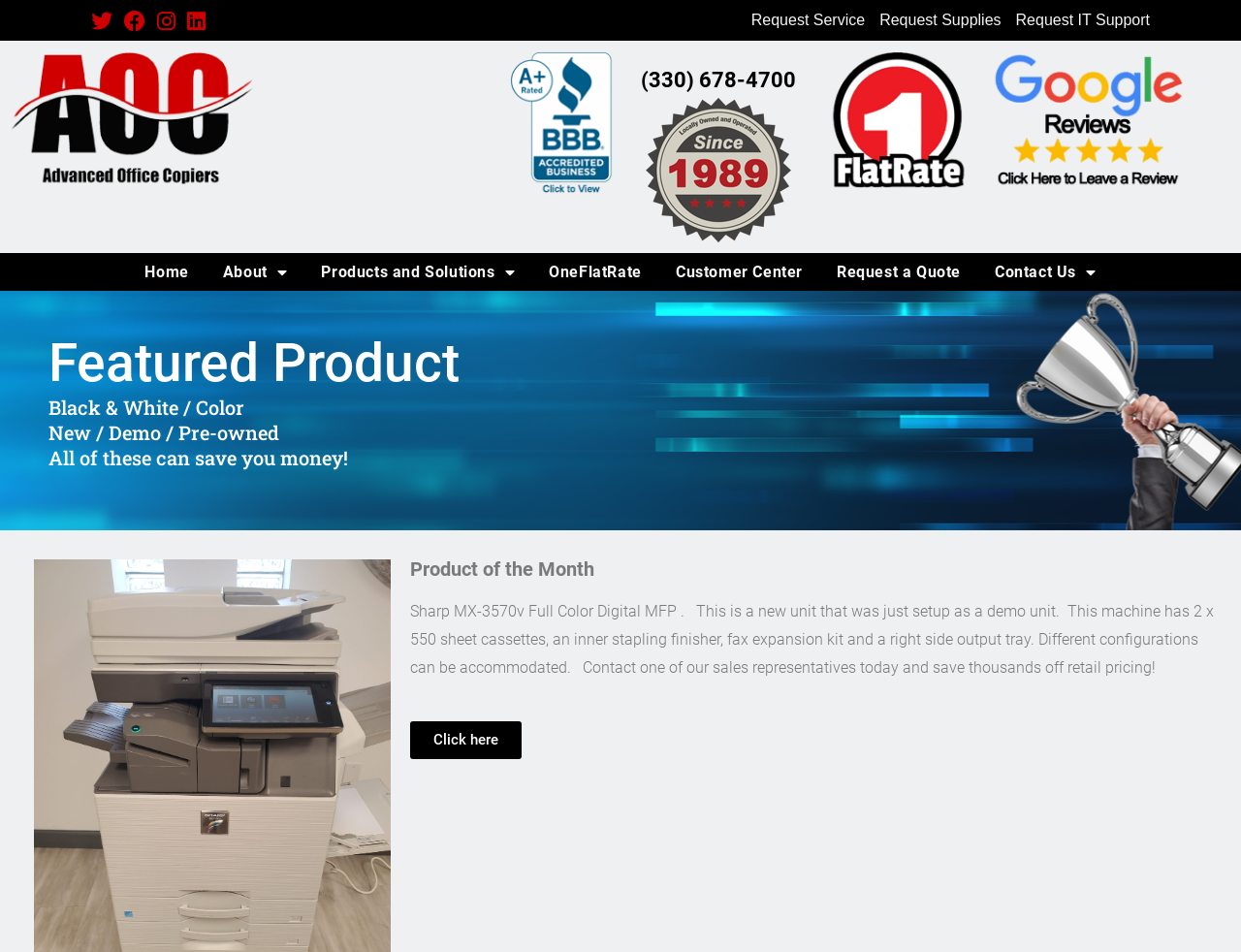Please specify the bounding box coordinates of the clickable region necessary for completing the following instruction: "View recent changes". The coordinates must consist of four float numbers between 0 and 1, i.e., [left, top, right, bottom].

None